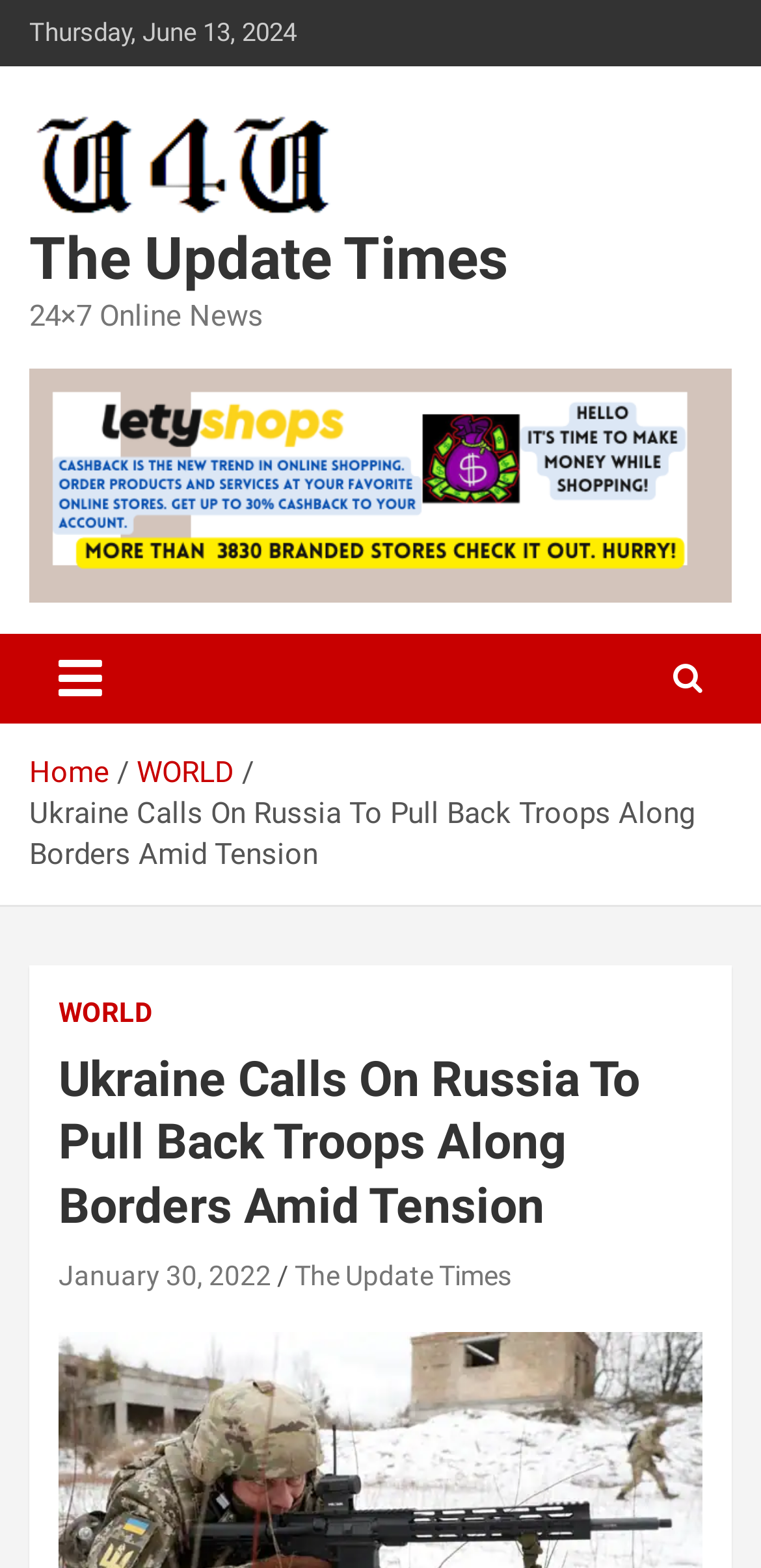Please determine the bounding box coordinates of the clickable area required to carry out the following instruction: "Click on the 'WORLD' link". The coordinates must be four float numbers between 0 and 1, represented as [left, top, right, bottom].

[0.179, 0.482, 0.308, 0.504]